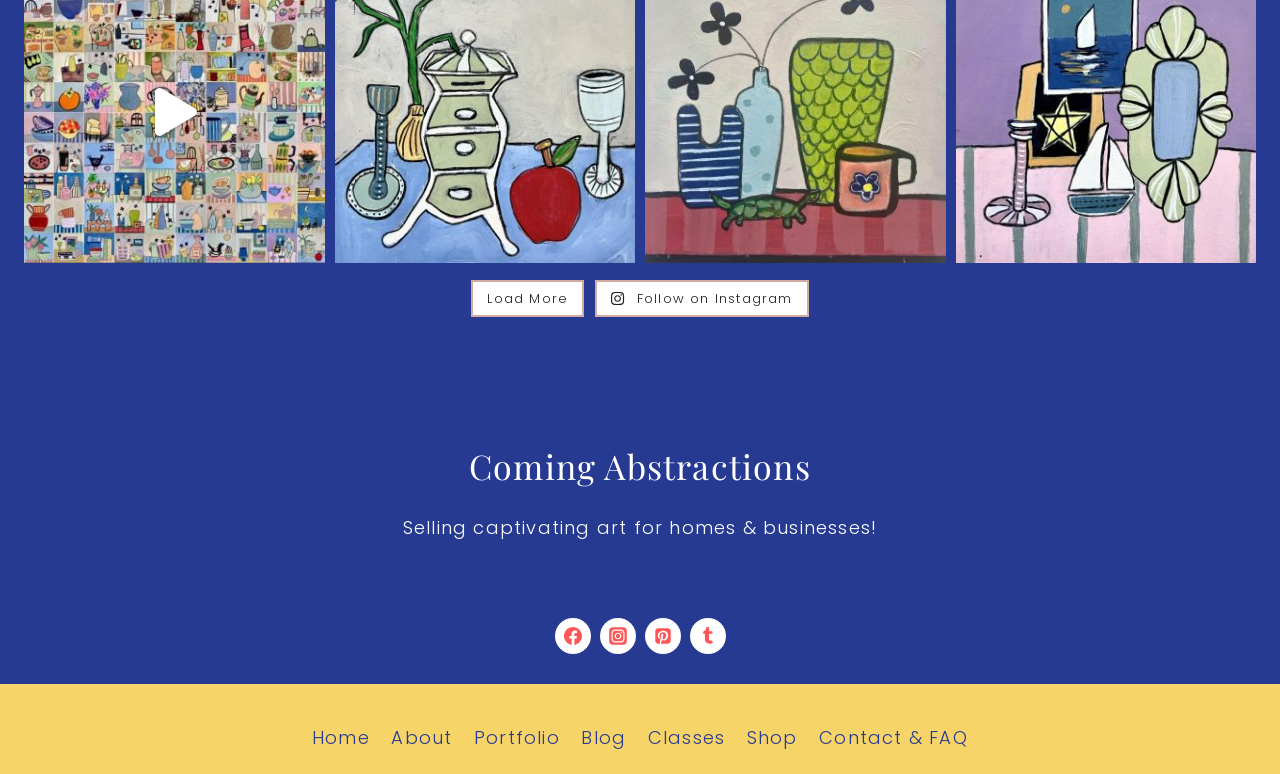Identify the bounding box coordinates of the area you need to click to perform the following instruction: "Go to home page".

[0.235, 0.923, 0.297, 0.983]